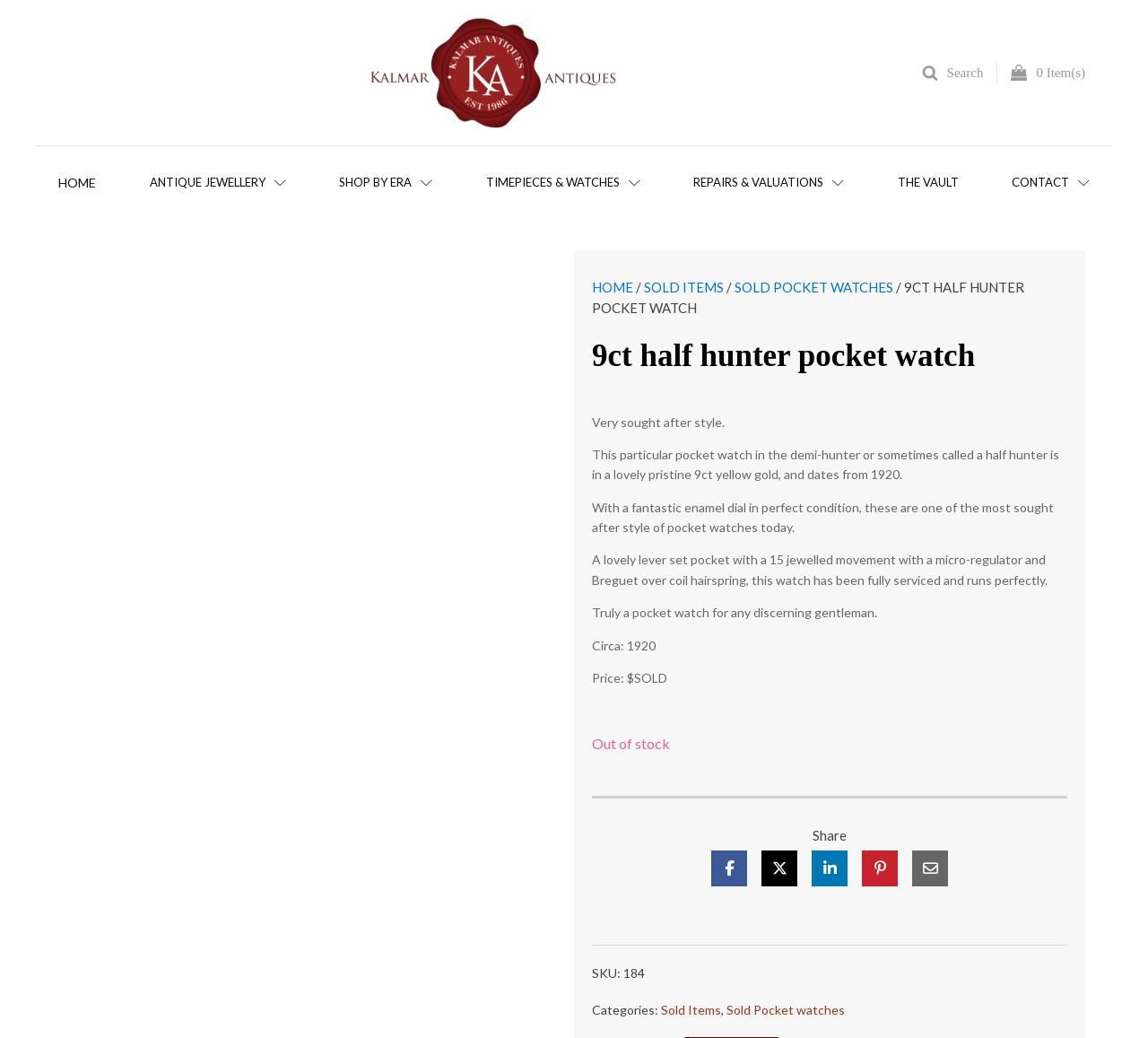Answer the question below in one word or phrase:
What is the status of the item?

Out of stock